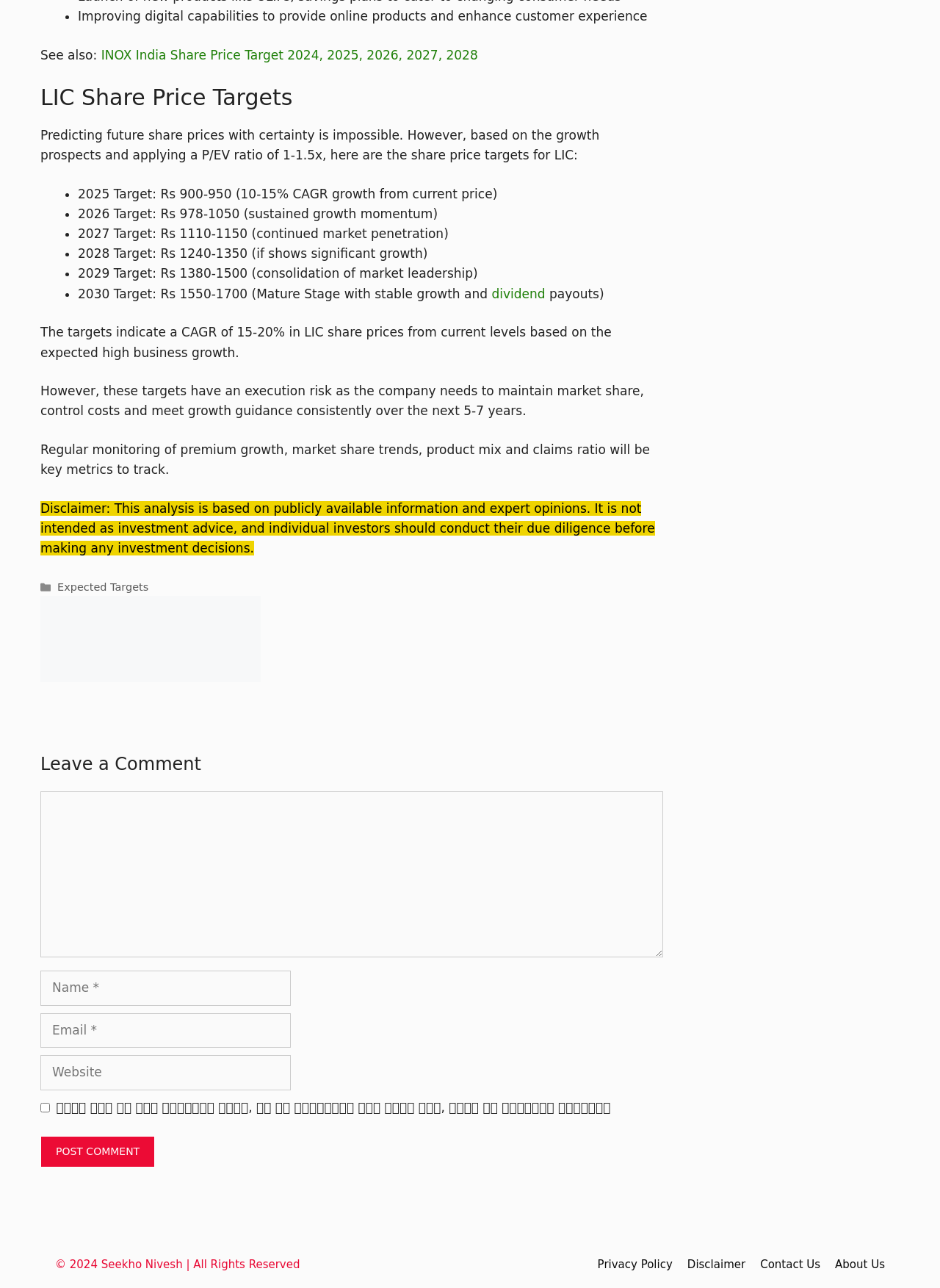What is the name of the website?
Respond to the question with a well-detailed and thorough answer.

The name of the website is Seekho Nivesh, which is mentioned in the footer section of the webpage and is also mentioned in the link 'Follow us on Google News button for Seekhonivesh'.